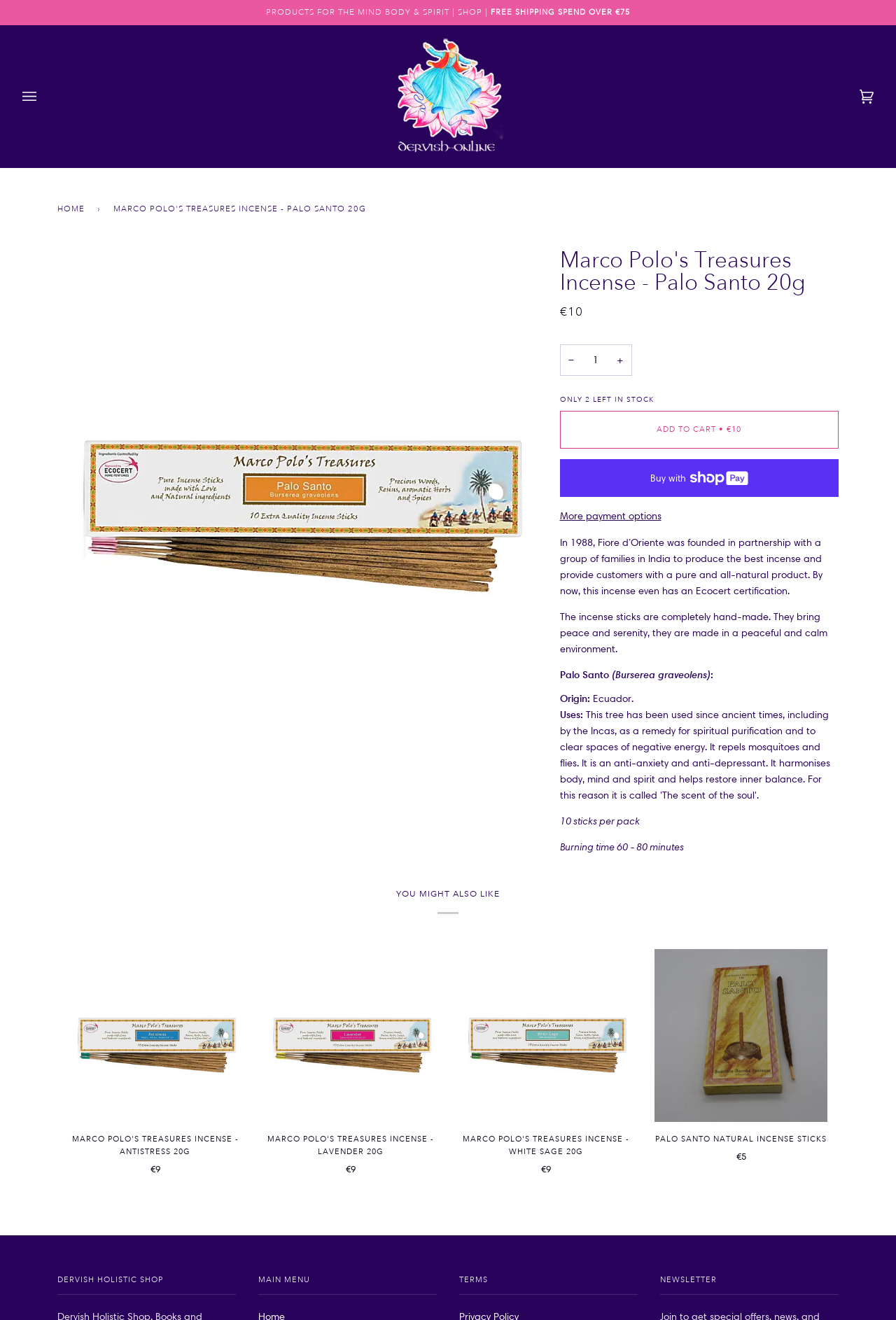Can you find and generate the webpage's heading?

Marco Polo's Treasures Incense - Palo Santo 20g